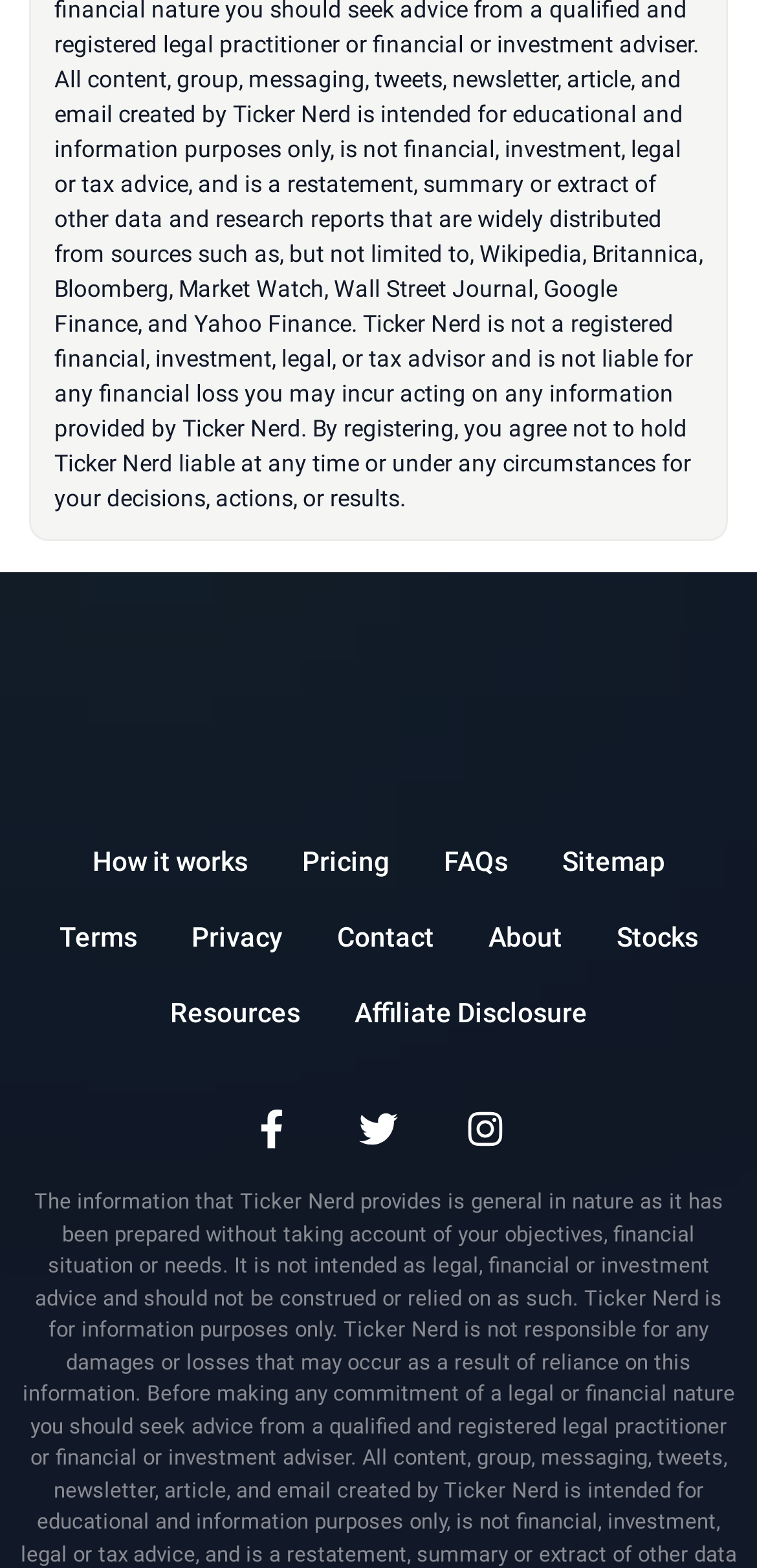Identify the bounding box coordinates of the part that should be clicked to carry out this instruction: "Go to About page".

[0.645, 0.574, 0.742, 0.622]